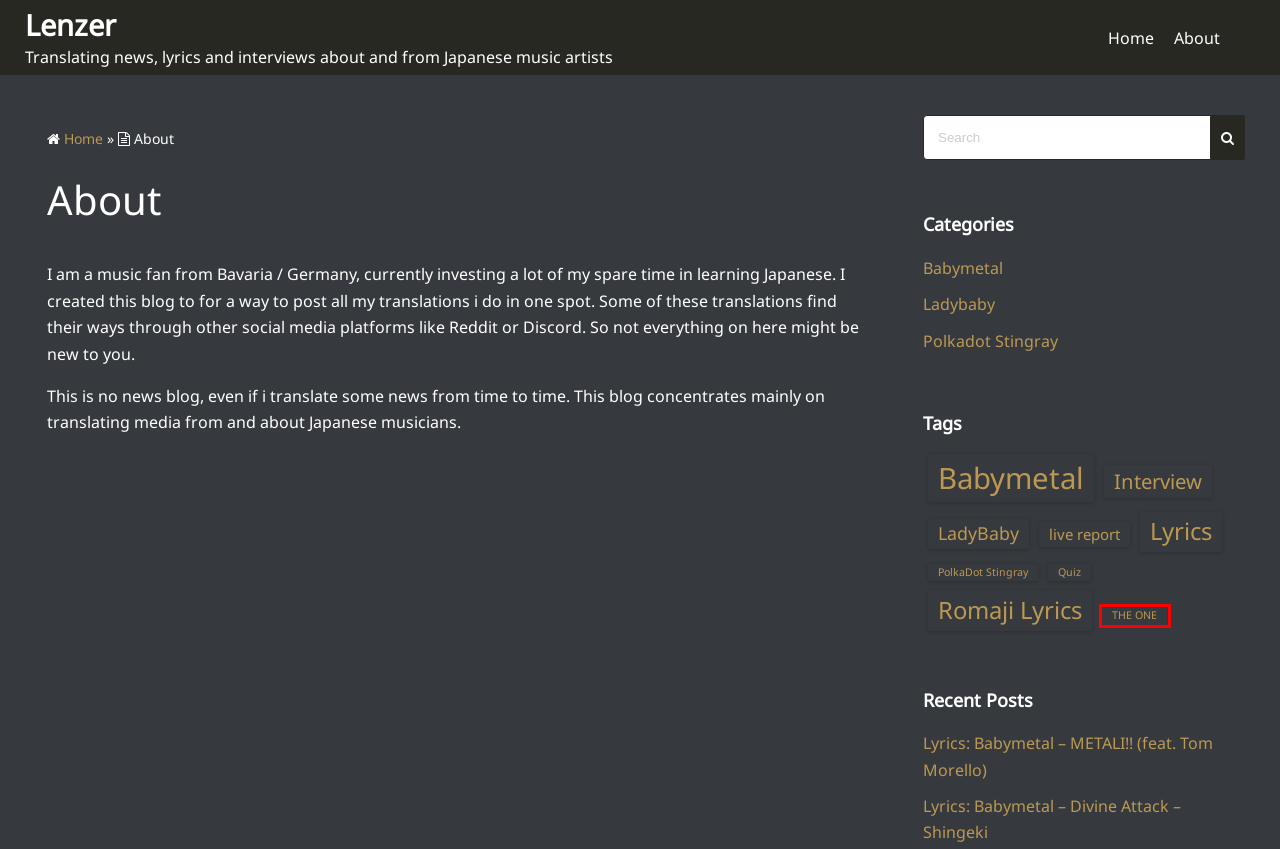Analyze the given webpage screenshot and identify the UI element within the red bounding box. Select the webpage description that best matches what you expect the new webpage to look like after clicking the element. Here are the candidates:
A. Babymetal | Lenzer
B. live report | Lenzer
C. LadyBaby | Lenzer
D. Lyrics: Babymetal – Divine Attack – Shingeki | Lenzer
E. Lyrics: Babymetal – METALI!! (feat. Tom Morello) | Lenzer
F. THE ONE | Lenzer
G. Interview | Lenzer
H. Lyrics | Lenzer

F